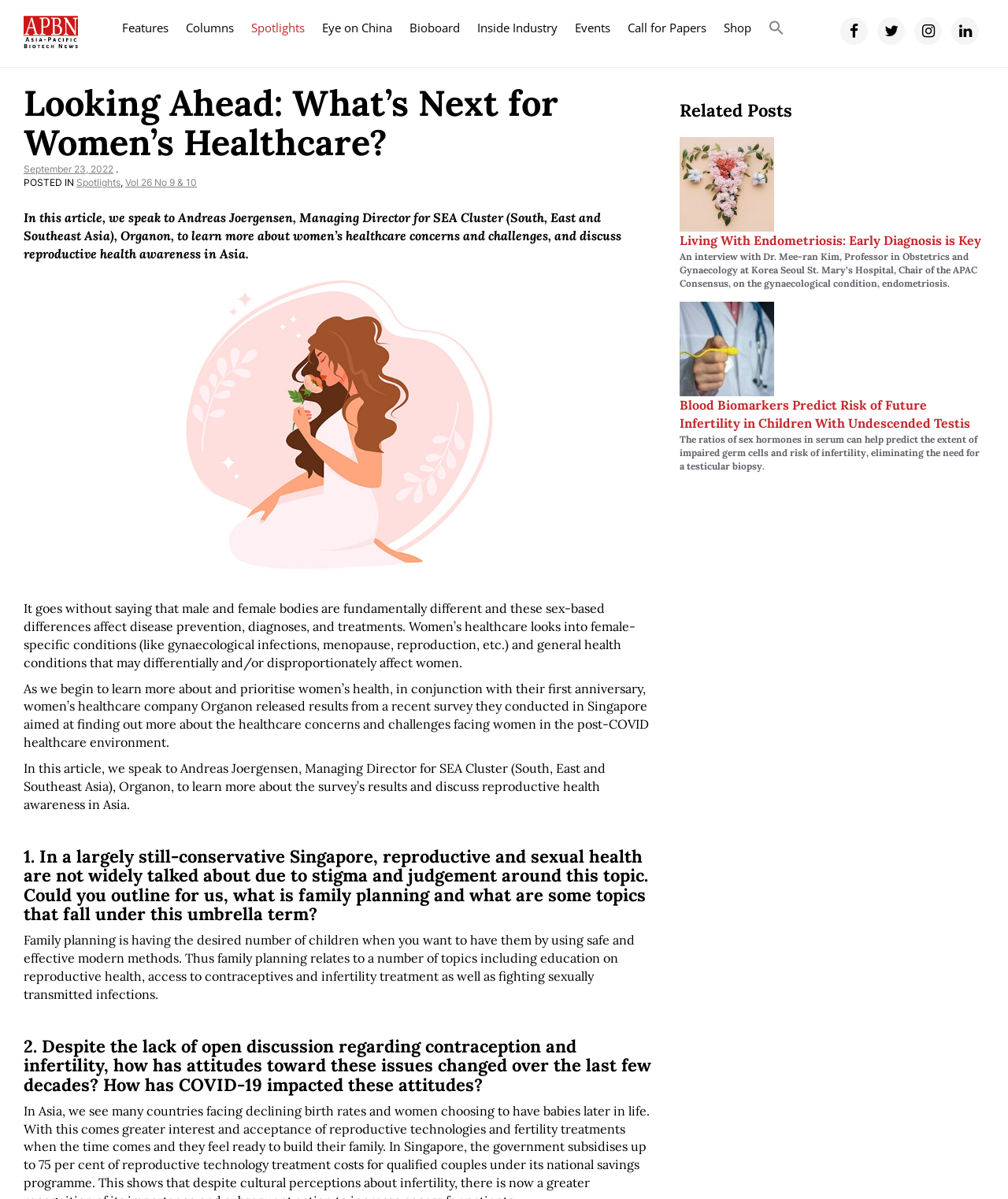Extract the heading text from the webpage.

Looking Ahead: What’s Next for Women’s Healthcare?